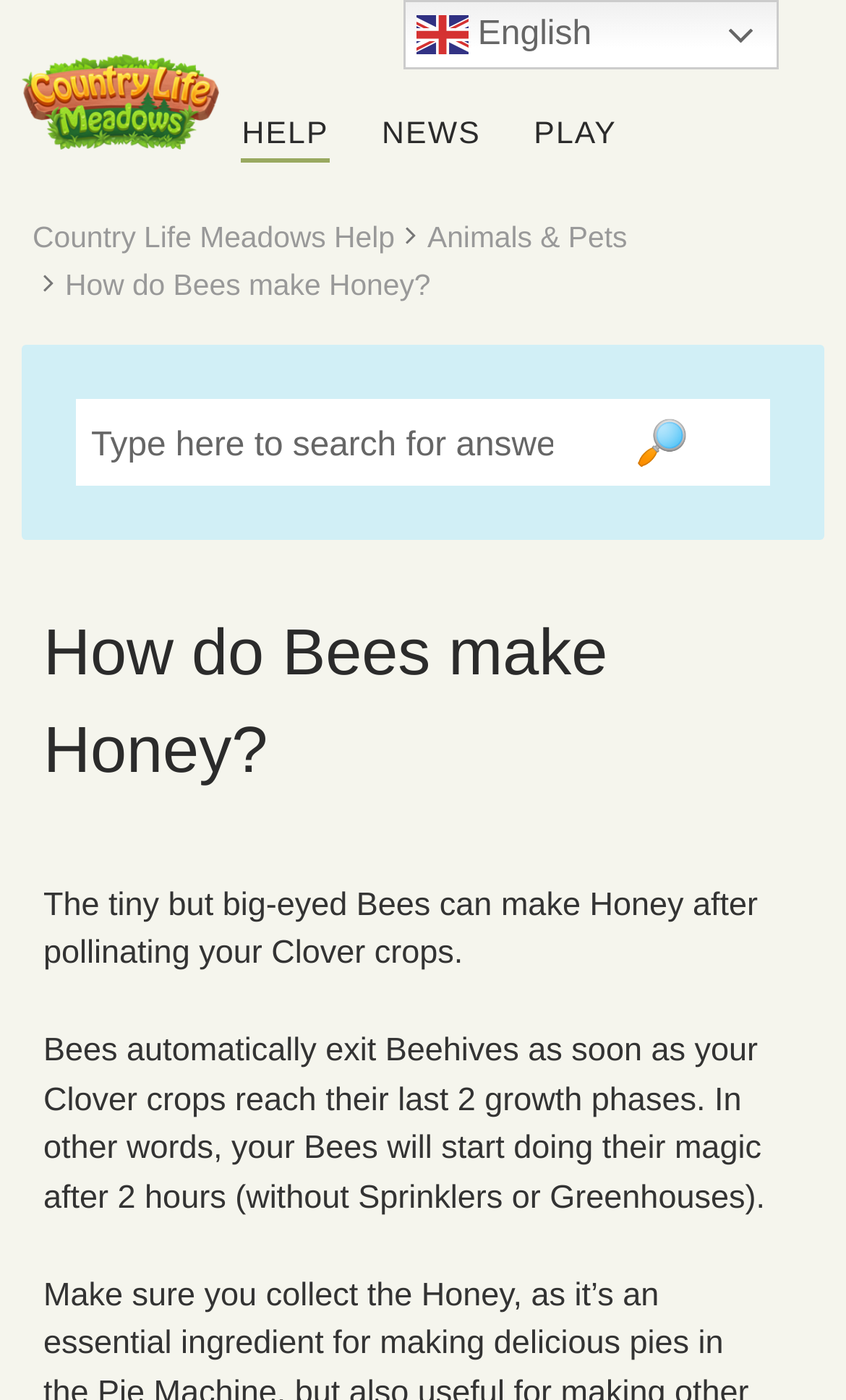Please locate the bounding box coordinates of the element that should be clicked to complete the given instruction: "read about animals and pets".

[0.505, 0.157, 0.741, 0.18]